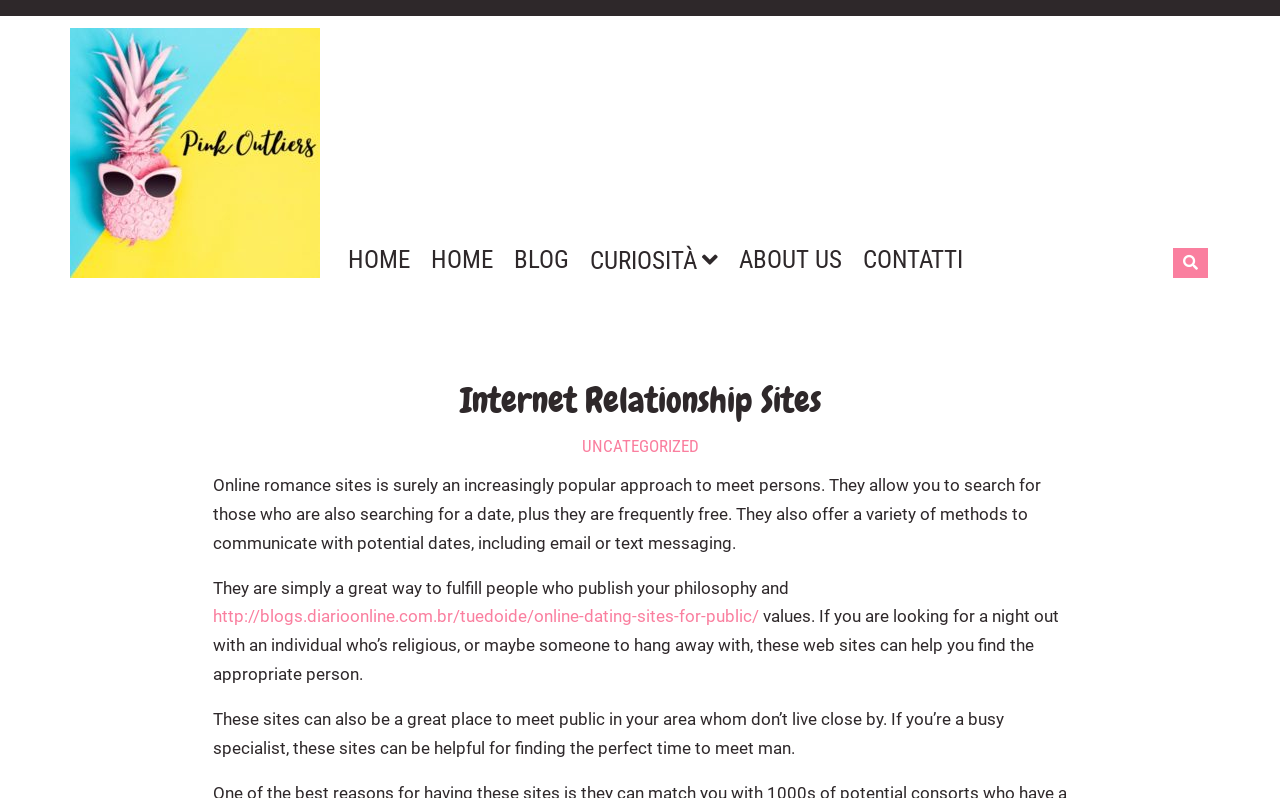Please specify the bounding box coordinates for the clickable region that will help you carry out the instruction: "Visit the UNCATEGORIZED link".

[0.45, 0.546, 0.55, 0.571]